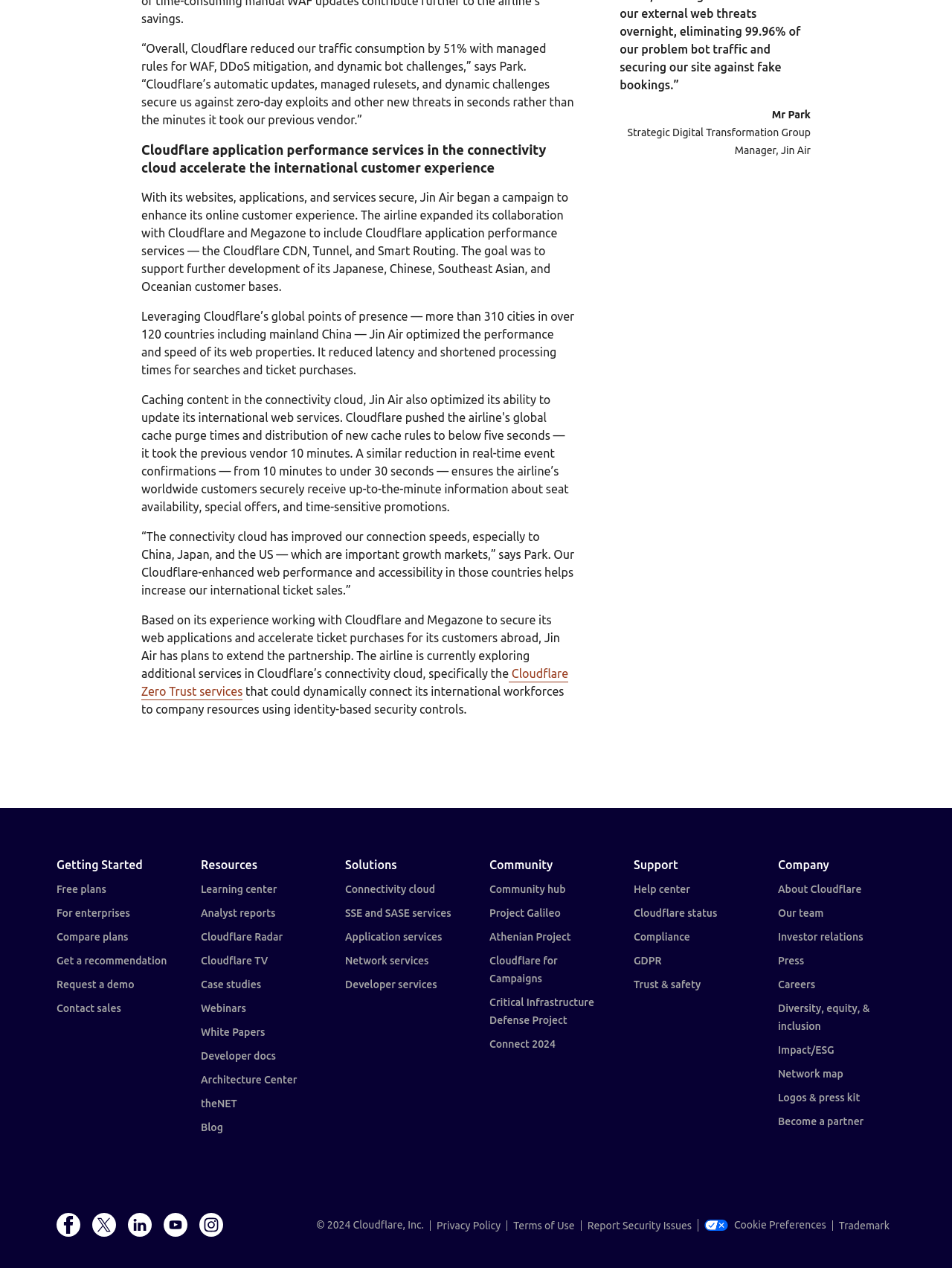Based on what you see in the screenshot, provide a thorough answer to this question: What are the three main sections on the webpage?

The webpage is divided into three main sections: Getting Started, Resources, and Solutions, which provide information on how to get started with Cloudflare, access various resources, and explore different solutions offered by Cloudflare.